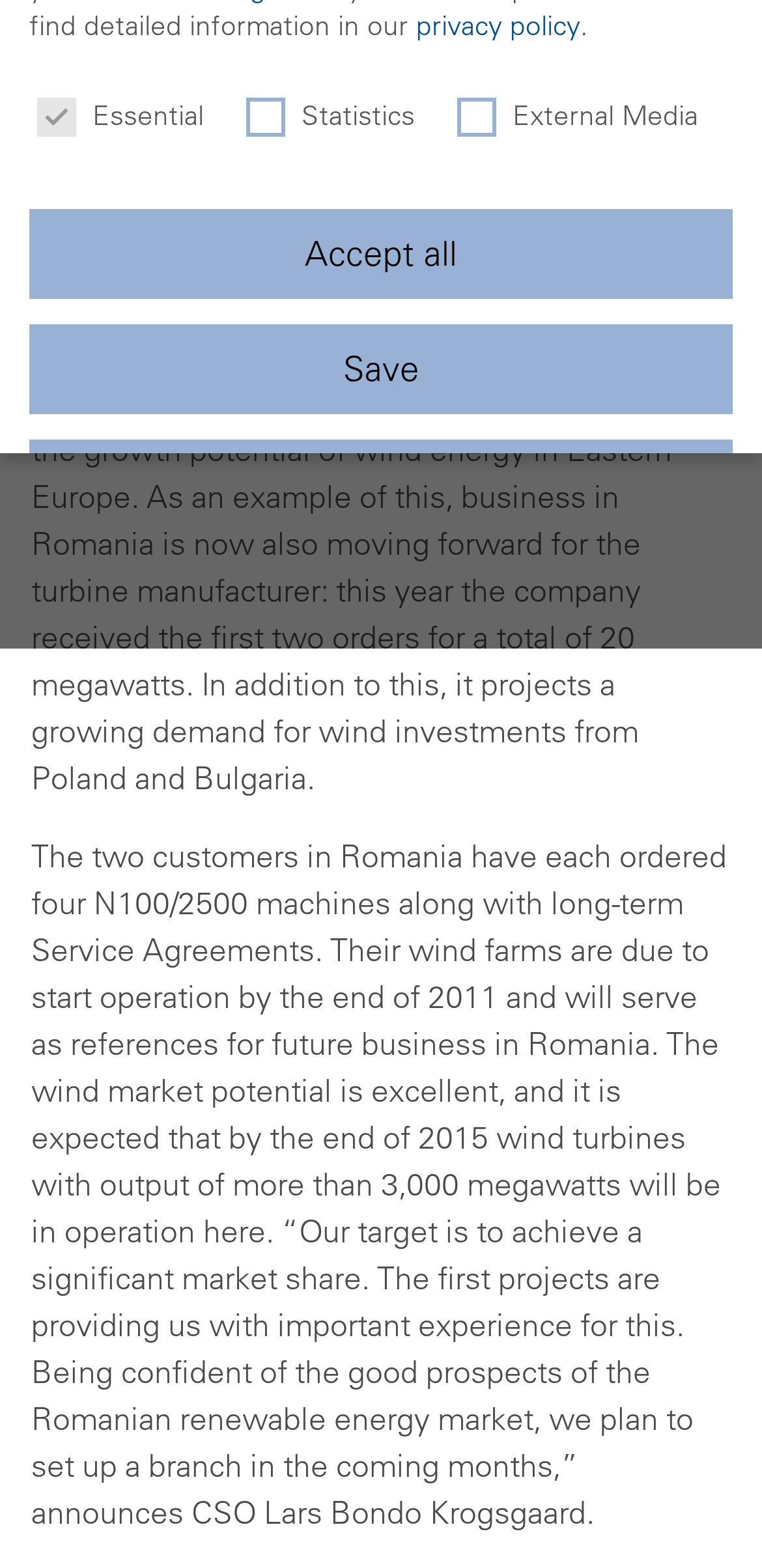Given the description of the UI element: "parent_node: External Media name="cookieGroup[]" value="external-media"", predict the bounding box coordinates in the form of [left, top, right, bottom], with each value being a float between 0 and 1.

[0.917, 0.063, 0.95, 0.079]